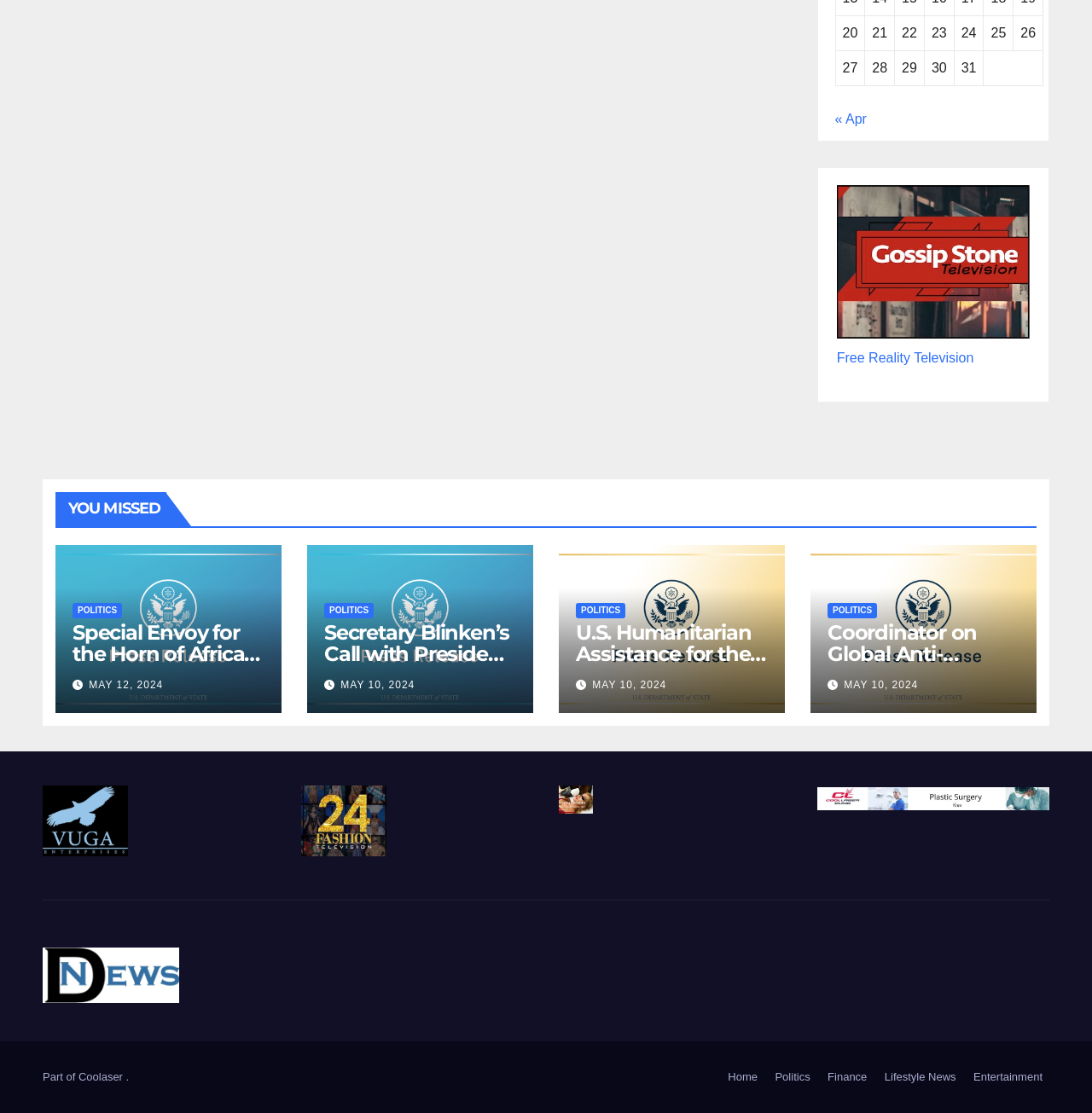Provide a short, one-word or phrase answer to the question below:
What is the previous month?

Apr